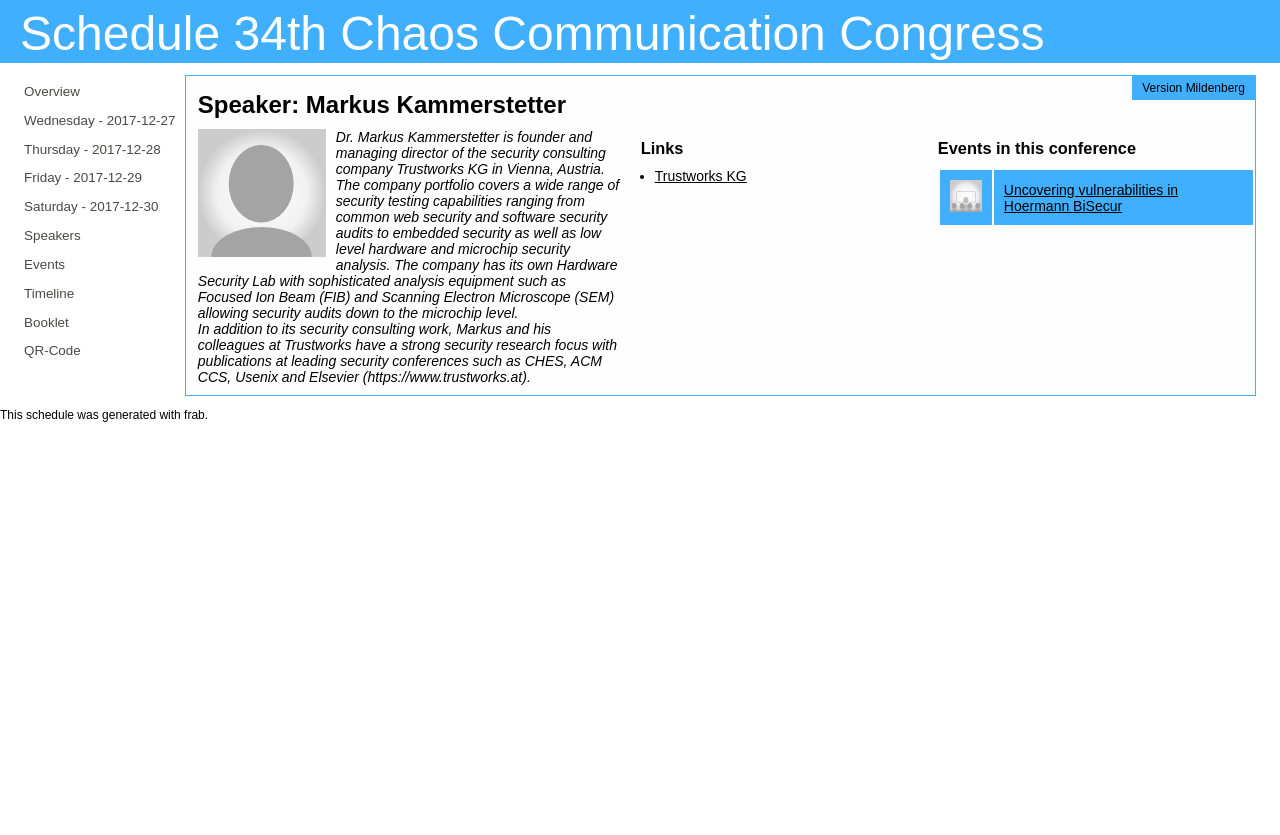Determine the bounding box coordinates of the clickable region to carry out the instruction: "Learn more about speaker Markus Kammerstetter".

[0.155, 0.091, 0.98, 0.143]